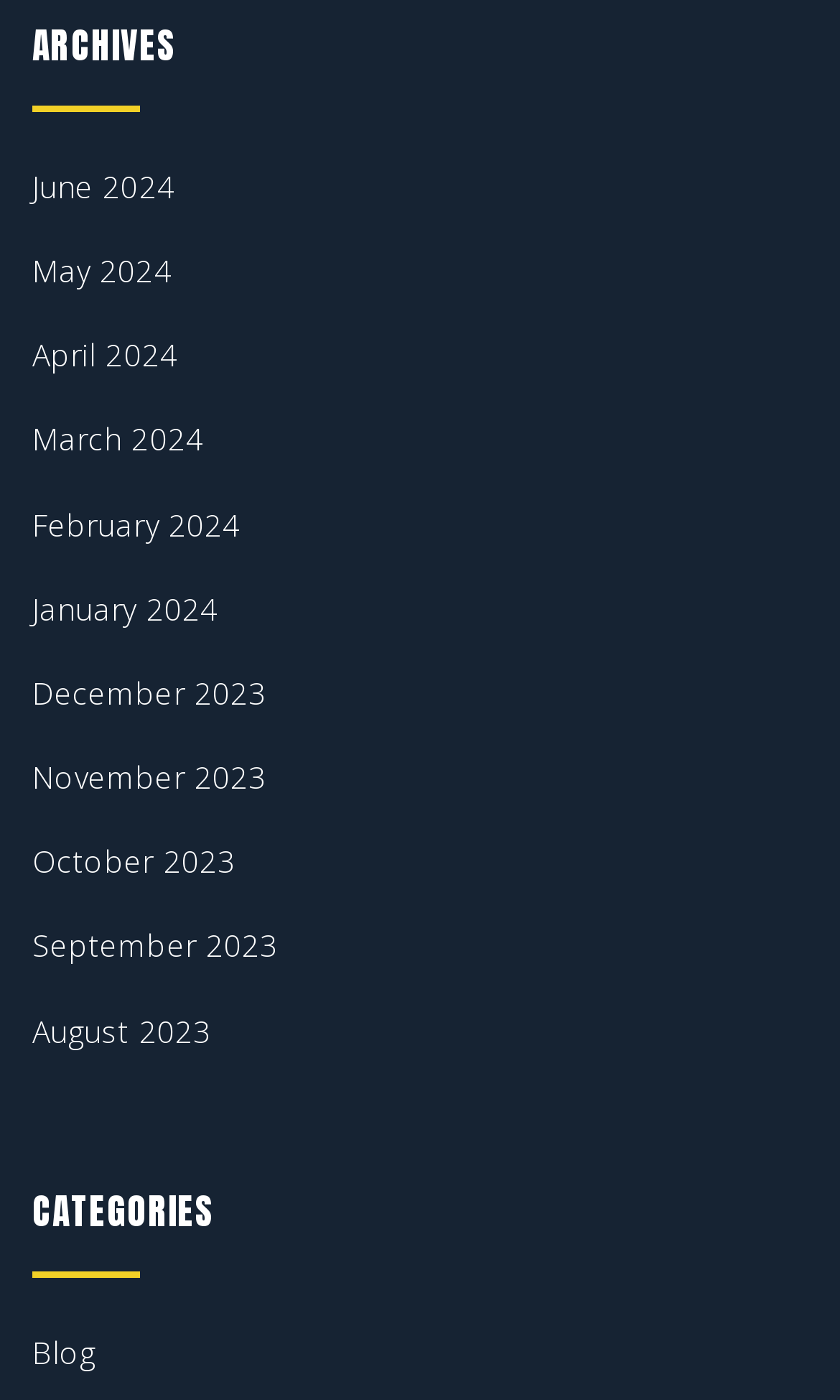Give a concise answer using one word or a phrase to the following question:
What is the first month listed in the archives?

June 2024